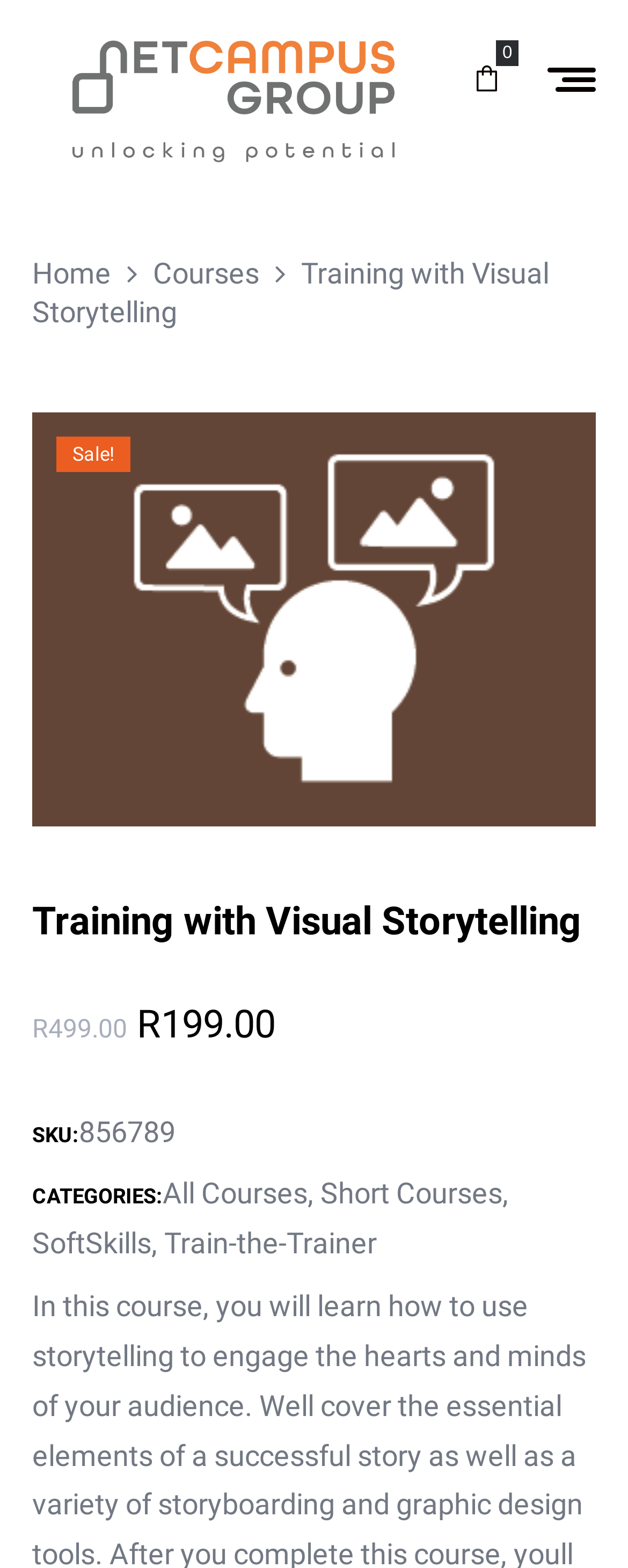Identify the bounding box coordinates for the region of the element that should be clicked to carry out the instruction: "Explore recent news about Weight Watchers". The bounding box coordinates should be four float numbers between 0 and 1, i.e., [left, top, right, bottom].

None